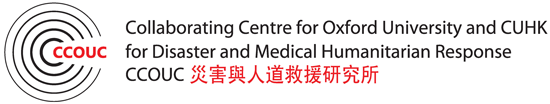Provide a comprehensive description of the image.

The image showcases the logo of the Collaborating Centre for Oxford University and CUHK for Disaster and Medical Humanitarian Response (CCOUC). The design features a series of concentric circles, creating a dynamic visual effect, alongside the acronym "CCOUC," which is highlighted in a striking red color. Below the logo, the full name of the centre is presented in both English and Chinese, emphasizing its mission in disaster management and humanitarian assistance. This logo symbolizes the collaboration between the institutions in addressing public health and disaster response globally.